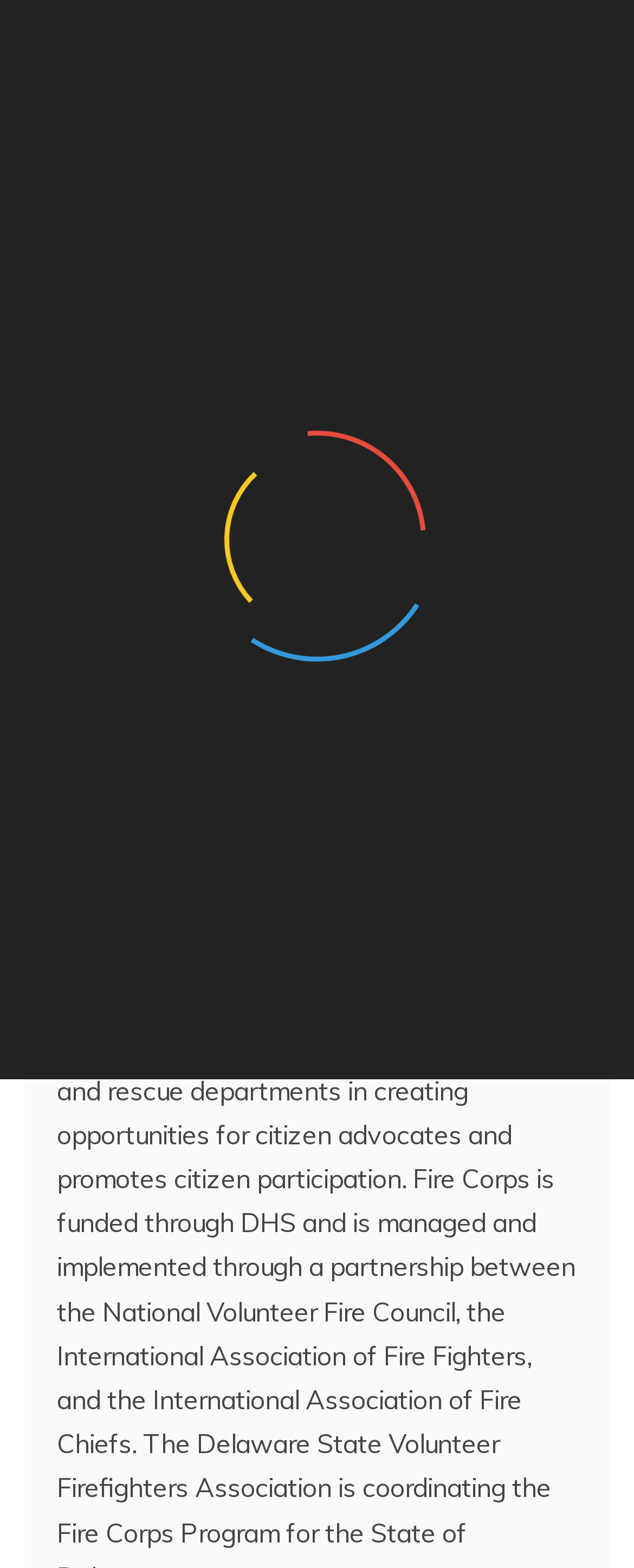How many links are there on the top of the webpage?
Provide a concise answer using a single word or phrase based on the image.

3